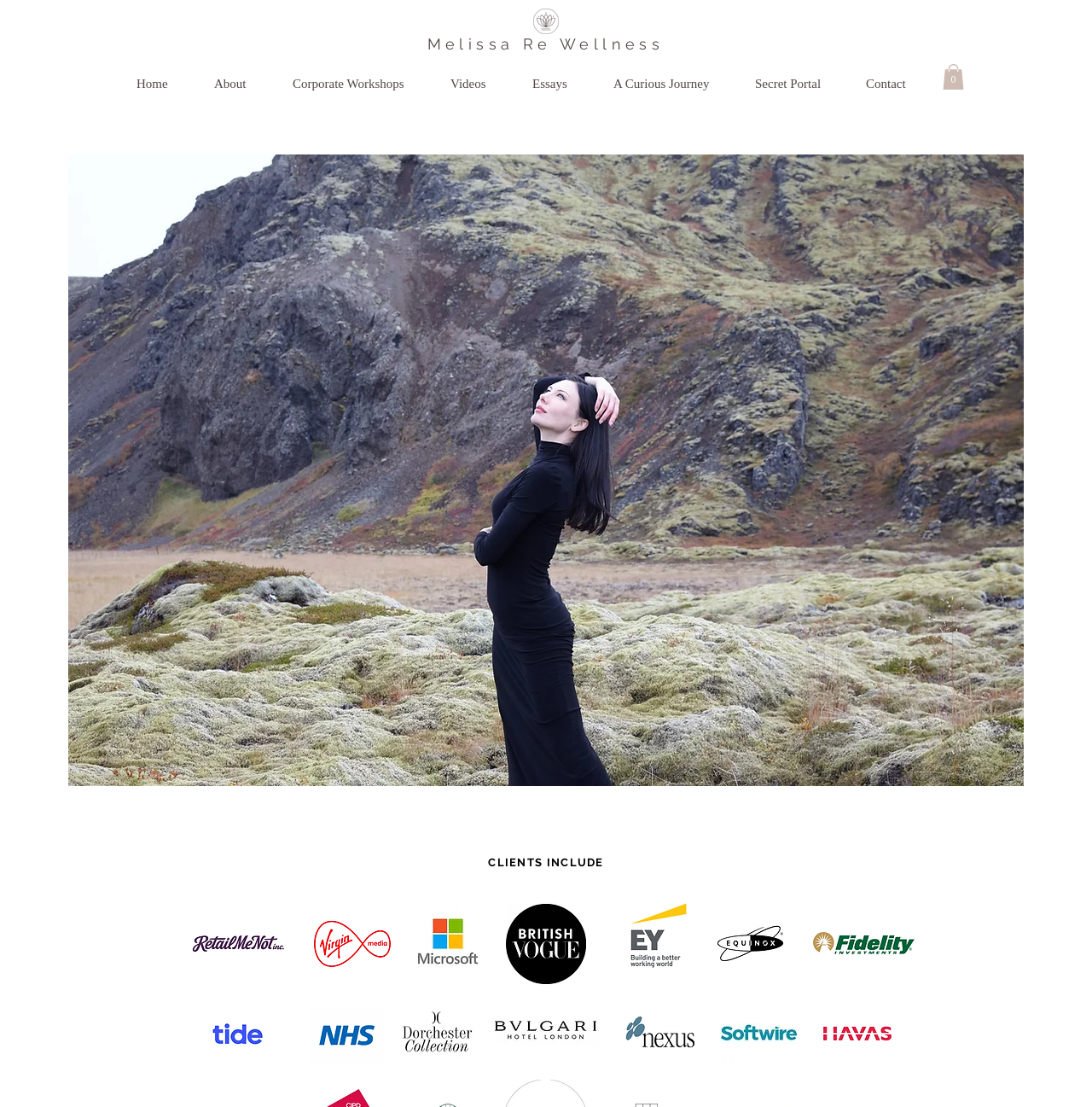Please determine the bounding box coordinates of the area that needs to be clicked to complete this task: 'Click the Contact link'. The coordinates must be four float numbers between 0 and 1, formatted as [left, top, right, bottom].

None